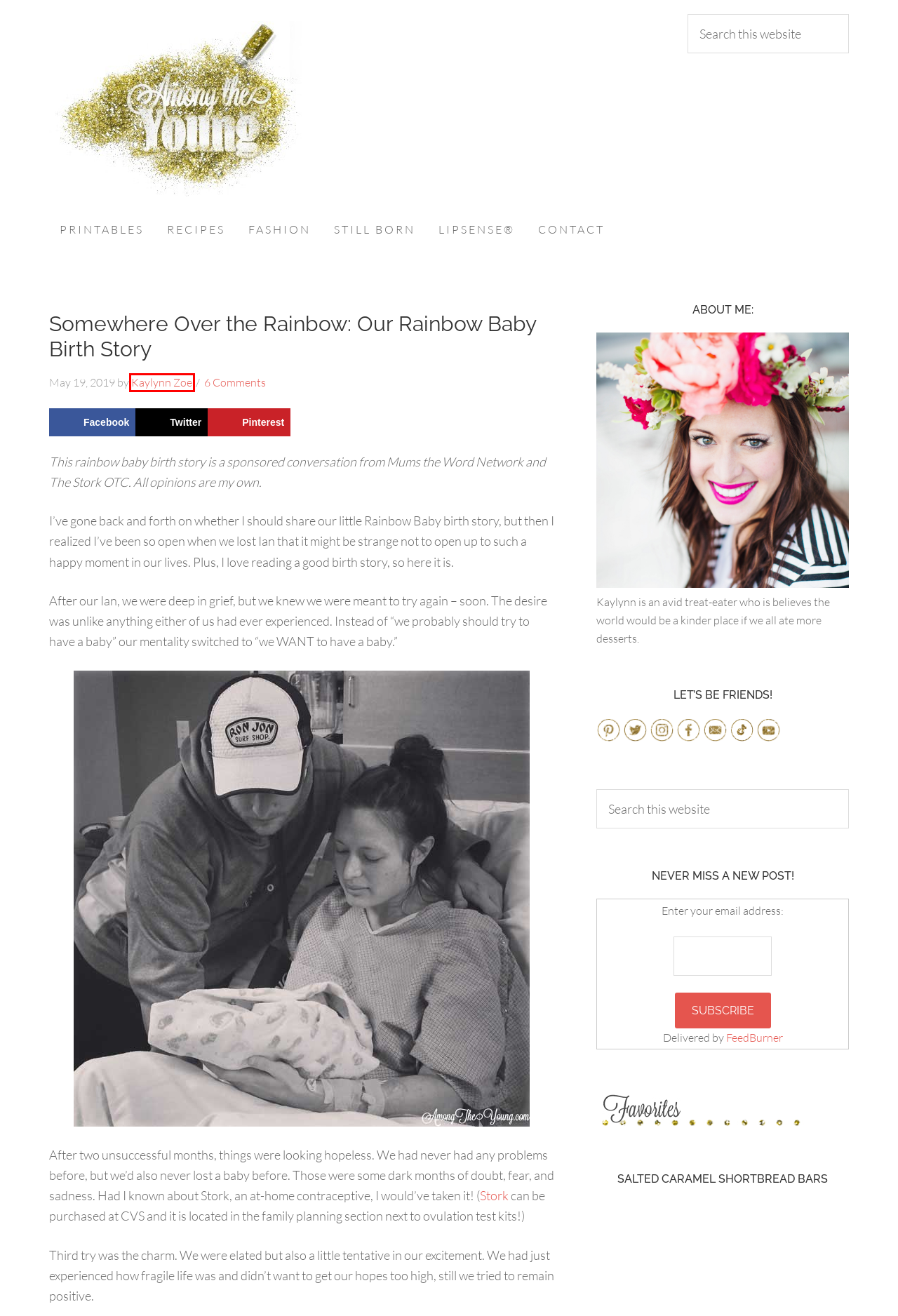Given a screenshot of a webpage with a red bounding box highlighting a UI element, determine which webpage description best matches the new webpage that appears after clicking the highlighted element. Here are the candidates:
A. Still Born Archives | Among the Young
B. Printables Archives | Among the Young
C. Top US foodie & Lifestyle Blog | Among the Young
D. About Us | Top US Life a d Style Blog | Among the Young
E. About Lipsense | Among the Young
F. Kaylynn Zoe, Author at Among the Young
G. Recipes Archives | Among the Young
H. Contact Kaylynn| Top Utah Lifestyle Blogger | Among the Young

F